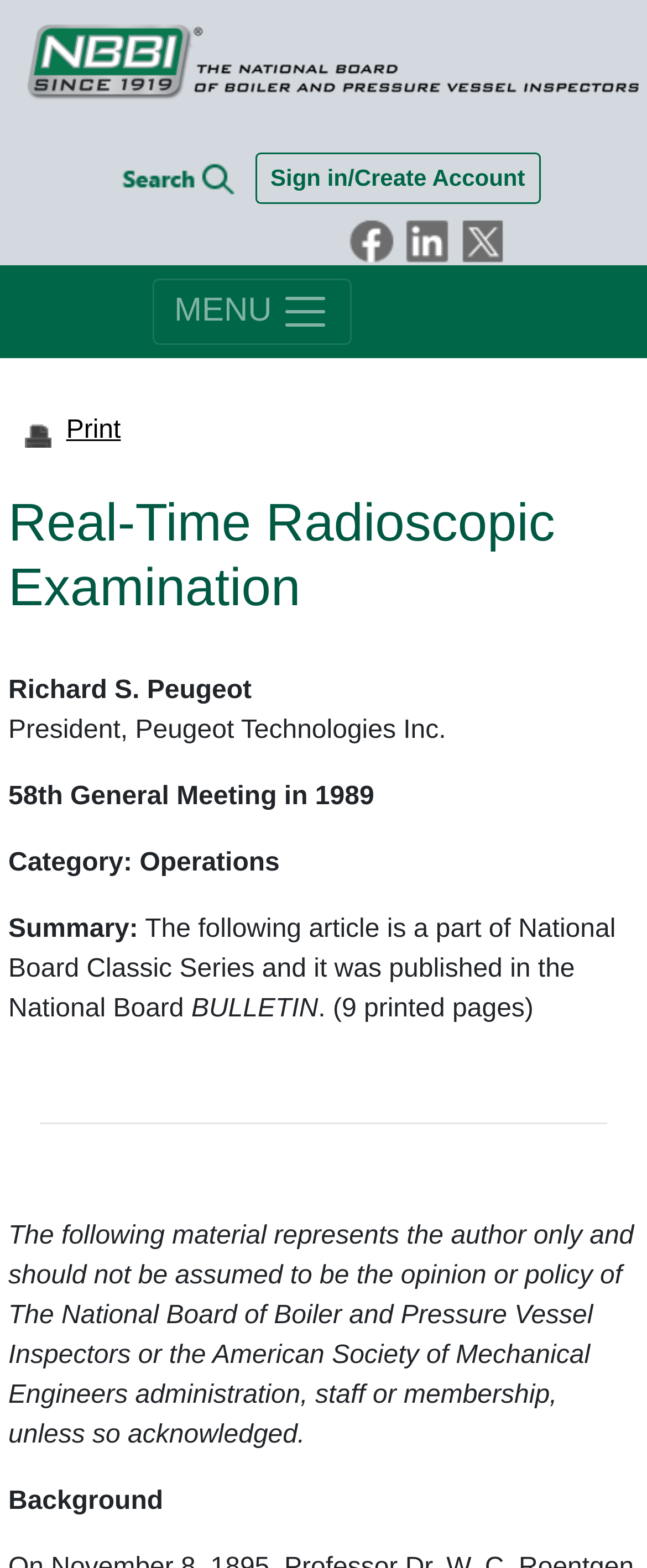What is the category of the article?
Examine the screenshot and reply with a single word or phrase.

Operations